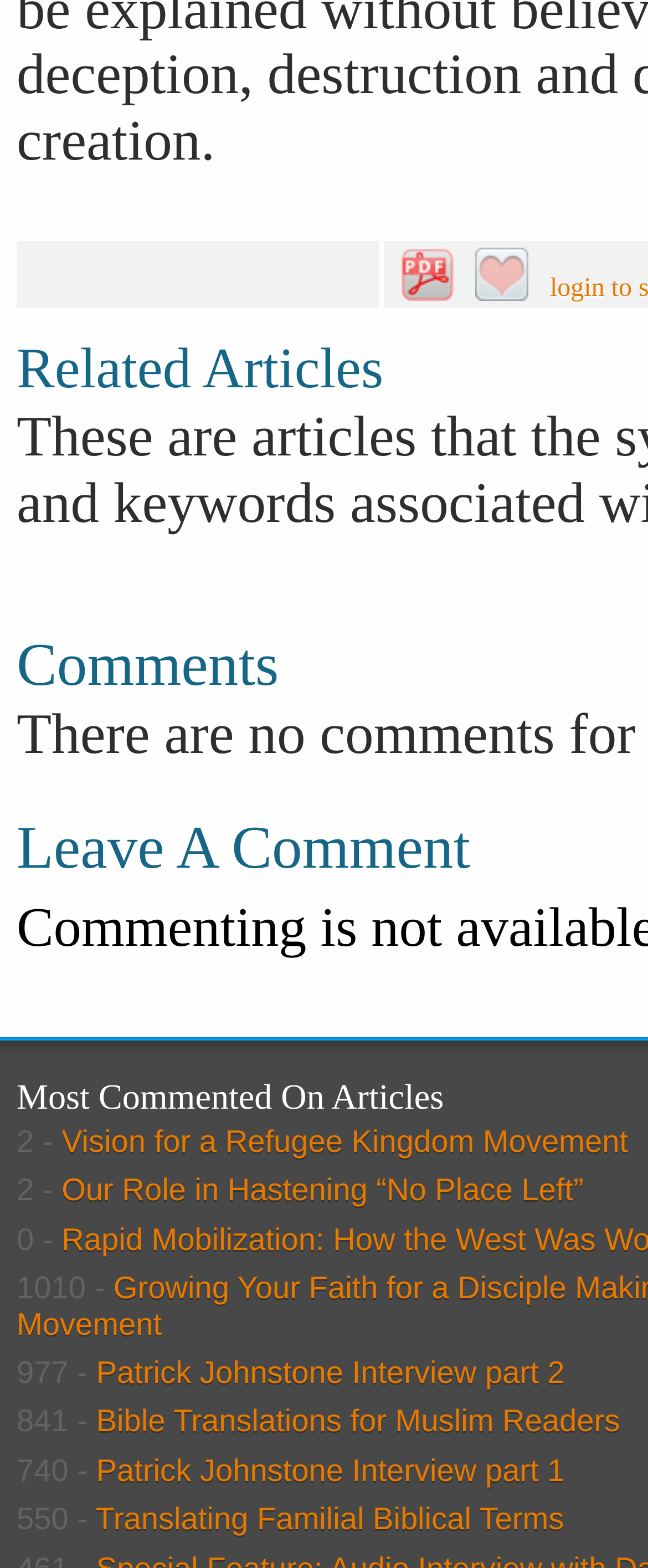What is the bounding box coordinate of the image?
Based on the screenshot, answer the question with a single word or phrase.

[0.618, 0.158, 0.7, 0.192]